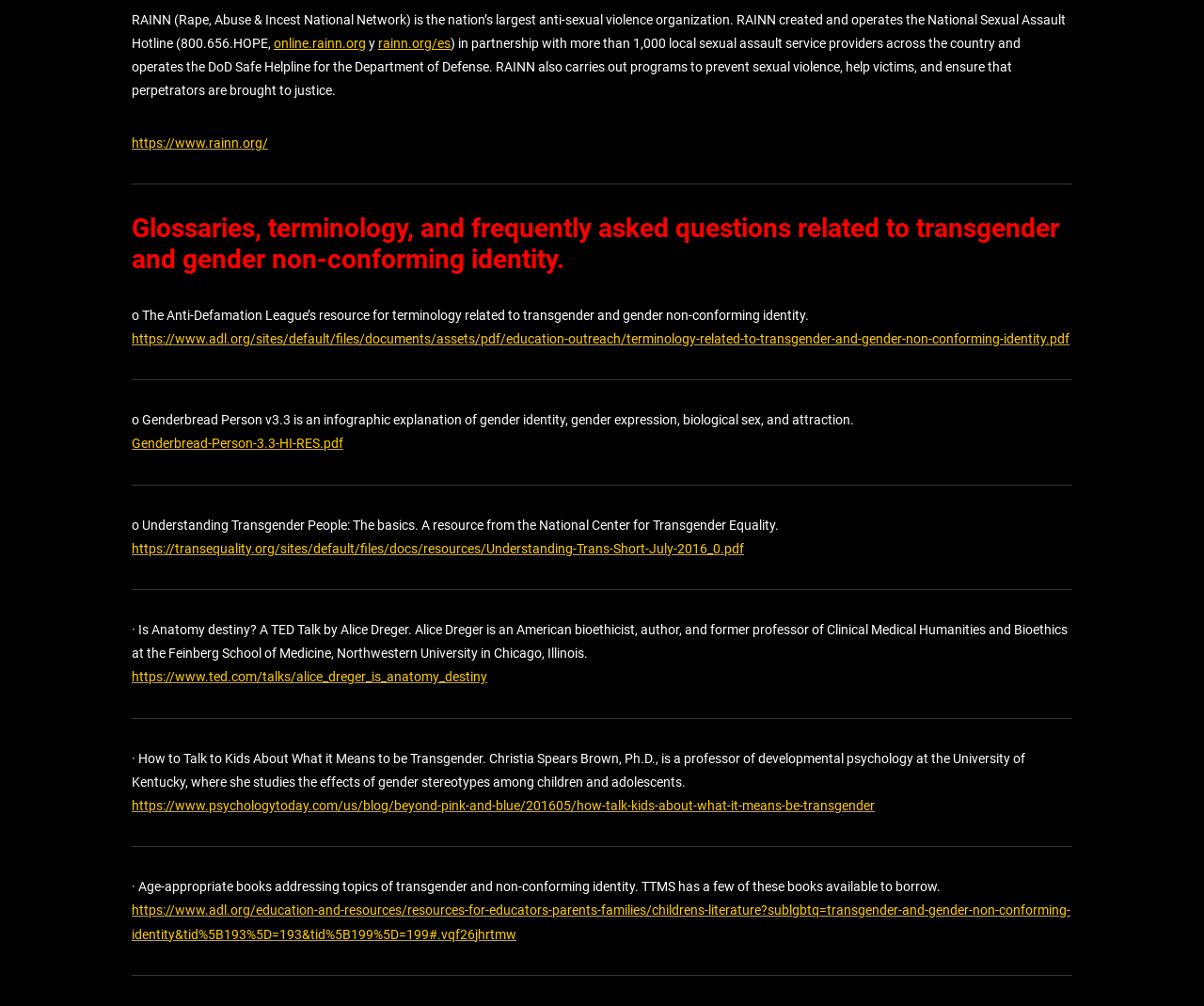Determine the bounding box coordinates of the clickable element to achieve the following action: 'download Genderbread Person v3.3 infographic'. Provide the coordinates as four float values between 0 and 1, formatted as [left, top, right, bottom].

[0.109, 0.434, 0.285, 0.449]